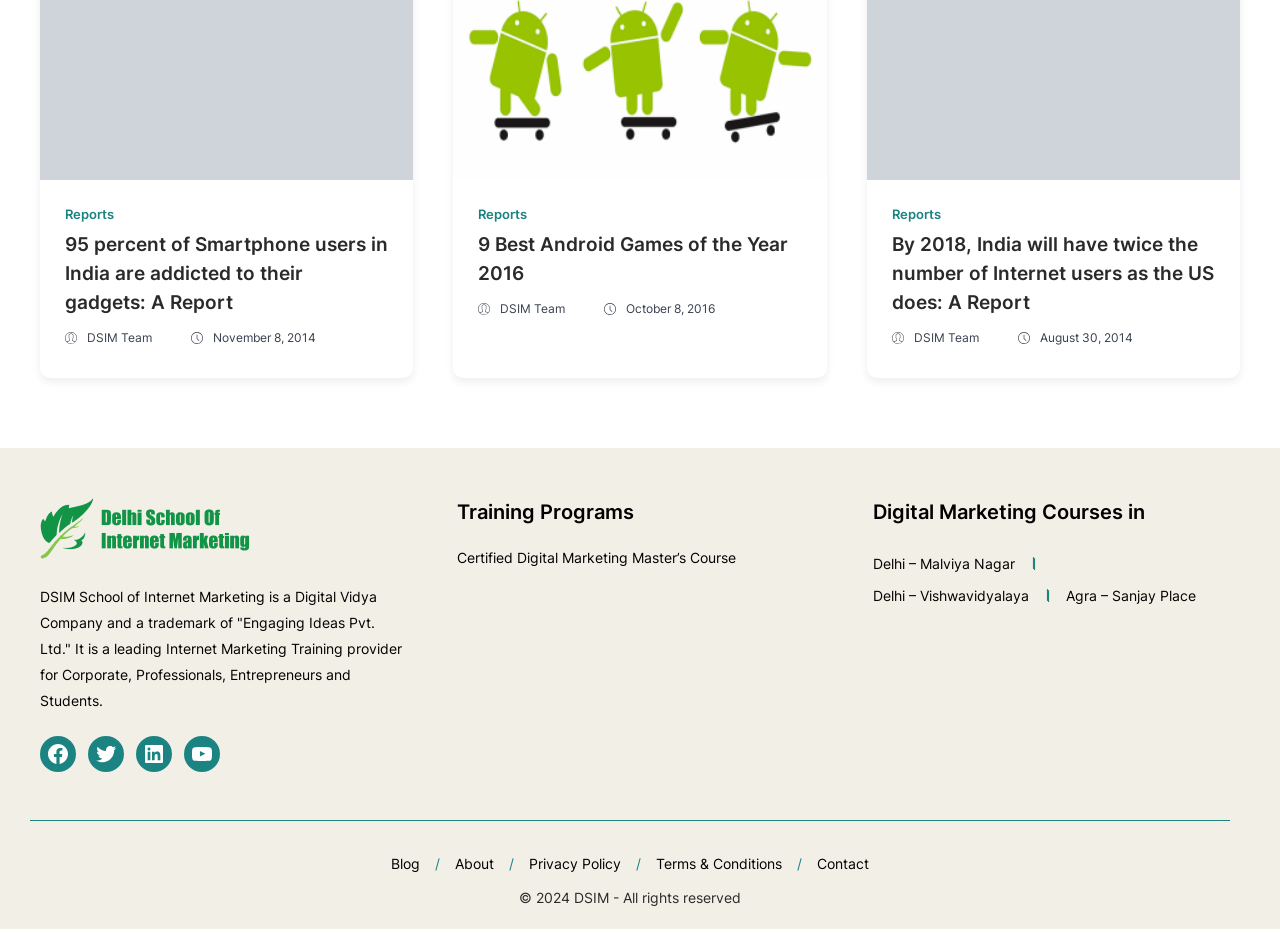Could you locate the bounding box coordinates for the section that should be clicked to accomplish this task: "Go to the 'Blog' page".

[0.305, 0.917, 0.328, 0.945]